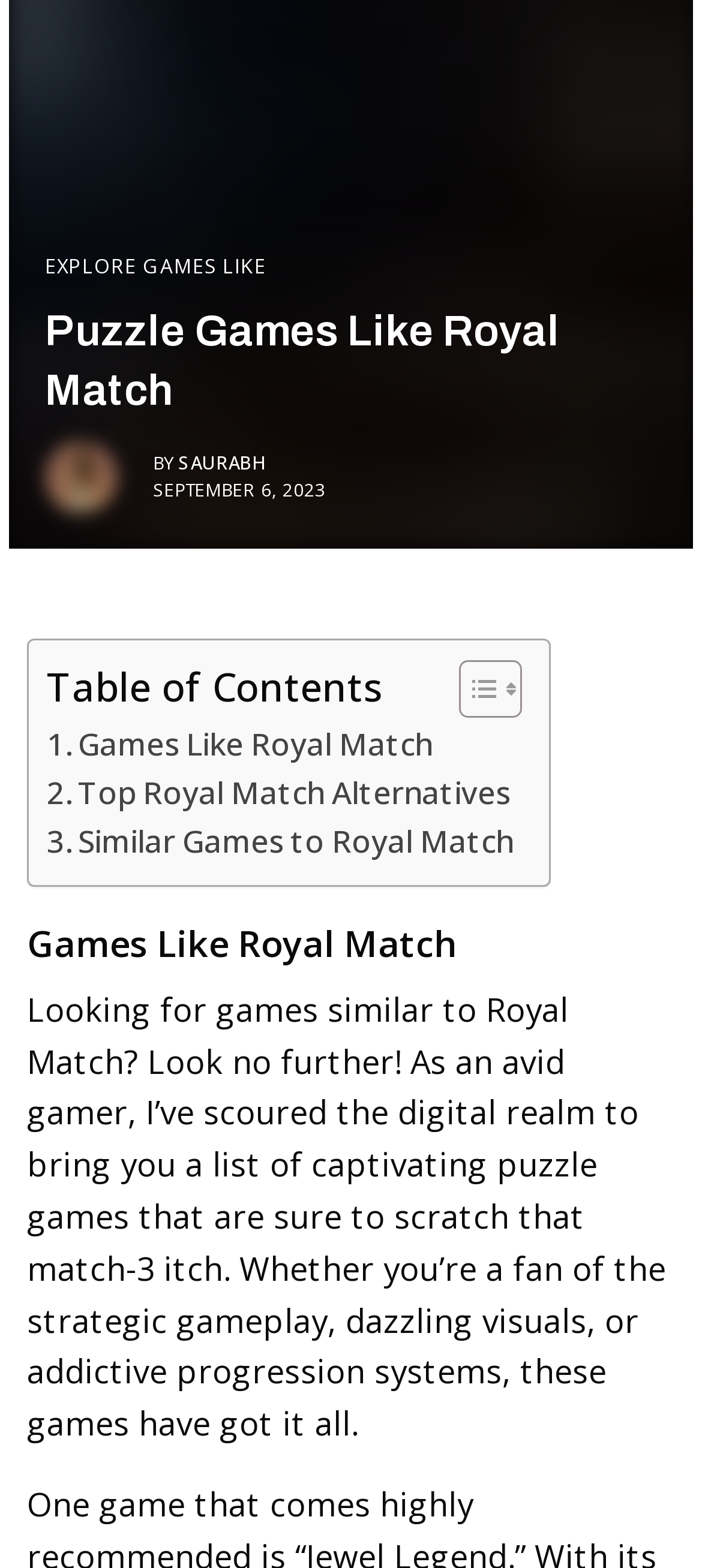Determine the bounding box coordinates for the UI element with the following description: "Top Royal Match Alternatives". The coordinates should be four float numbers between 0 and 1, represented as [left, top, right, bottom].

[0.067, 0.49, 0.727, 0.521]